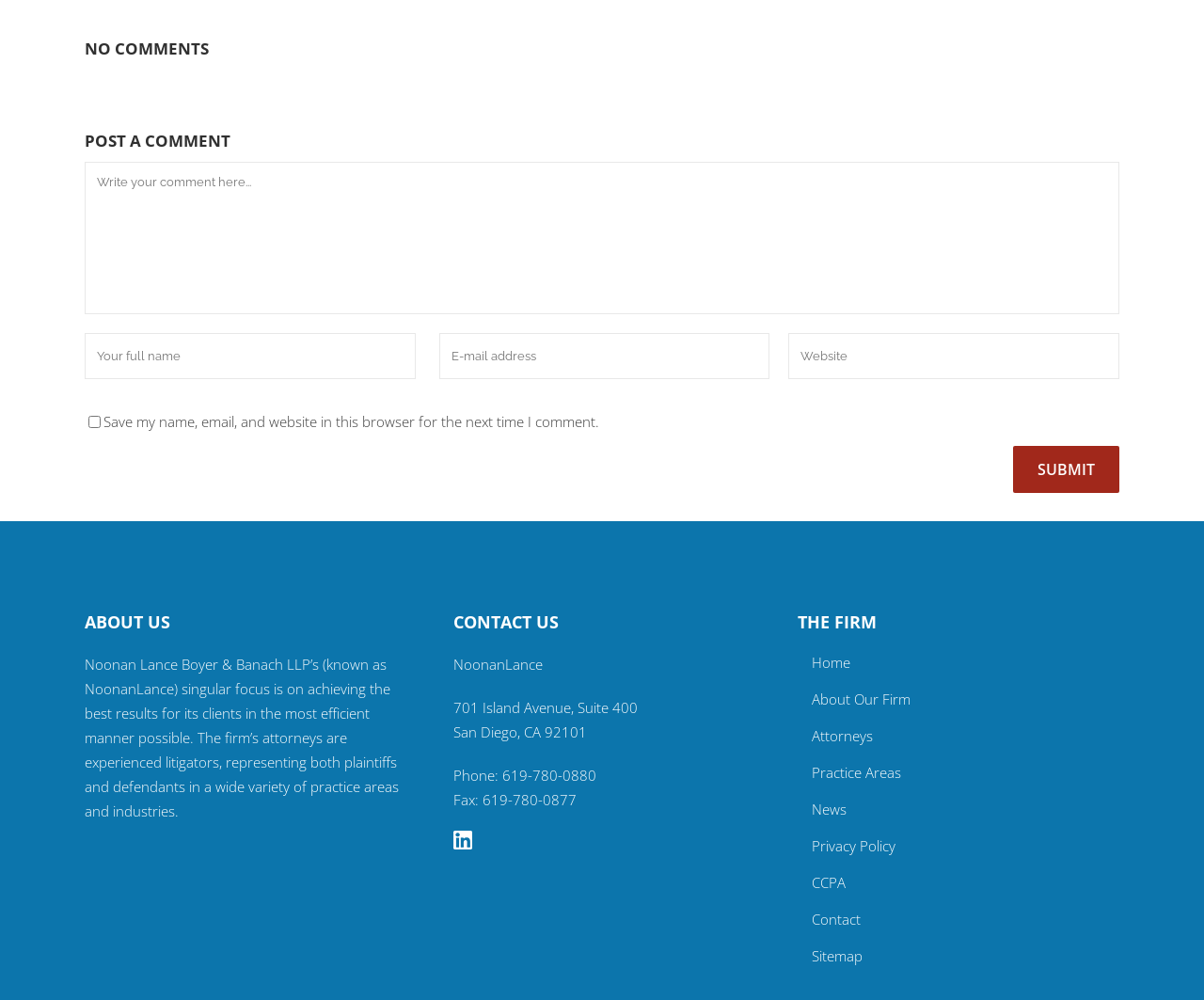Determine the bounding box coordinates of the region to click in order to accomplish the following instruction: "Contact the firm". Provide the coordinates as four float numbers between 0 and 1, specifically [left, top, right, bottom].

[0.376, 0.612, 0.639, 0.631]